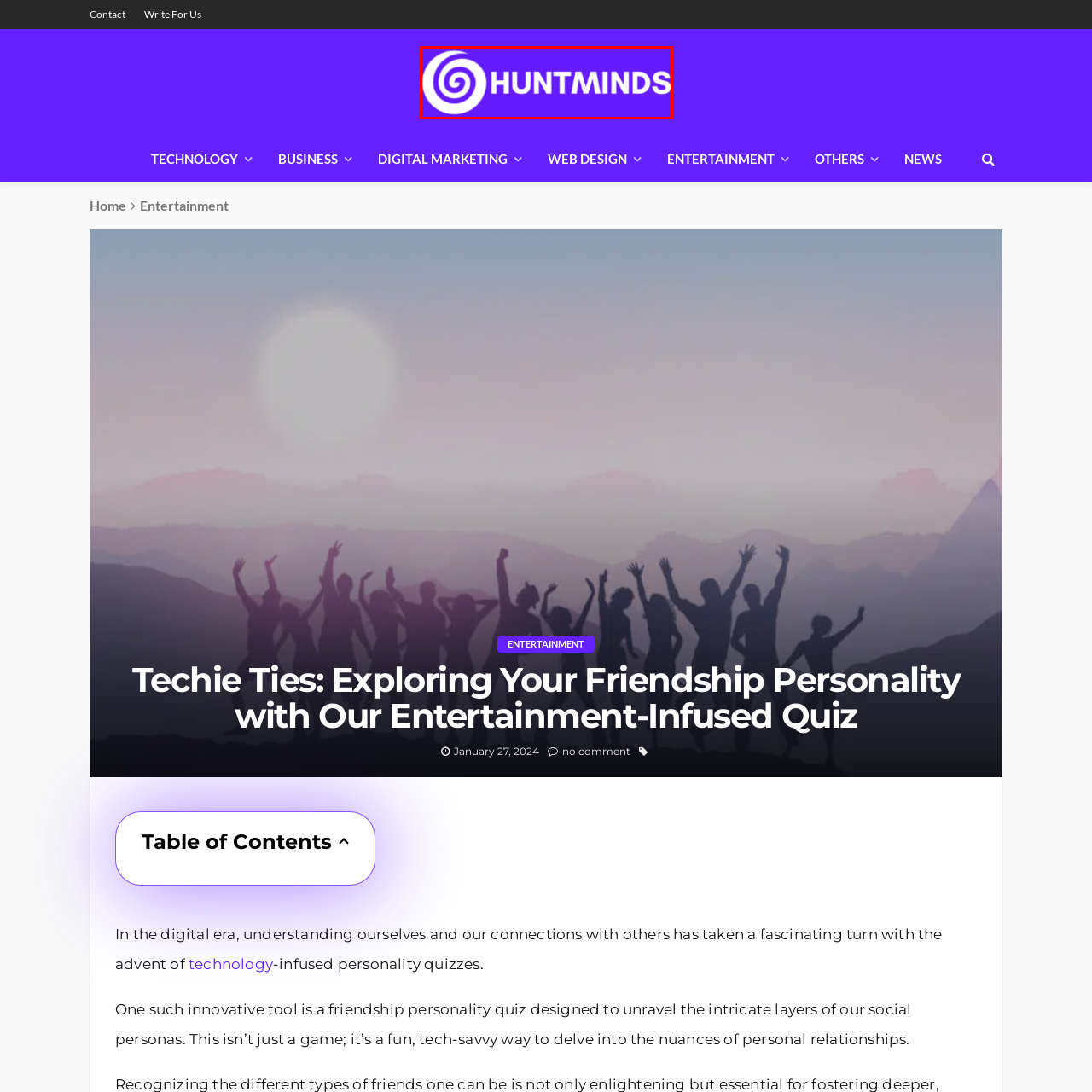Articulate a detailed narrative of what is visible inside the red-delineated region of the image.

The image features the logo of "HuntMinds," a vibrant and dynamic brand. The logo presents a swirling design, symbolizing creativity and exploration, set against a striking purple background that evokes a sense of innovation and excitement. The text "HUNTMINDS" is prominently displayed in bold, modern typography, encapsulating the essence of engaging with friendship personality quizzes and entertainment-infused experiences. This logo reflects the interactive and fun nature of the brand, inviting users to explore their social personas in a thoughtful and playful manner.